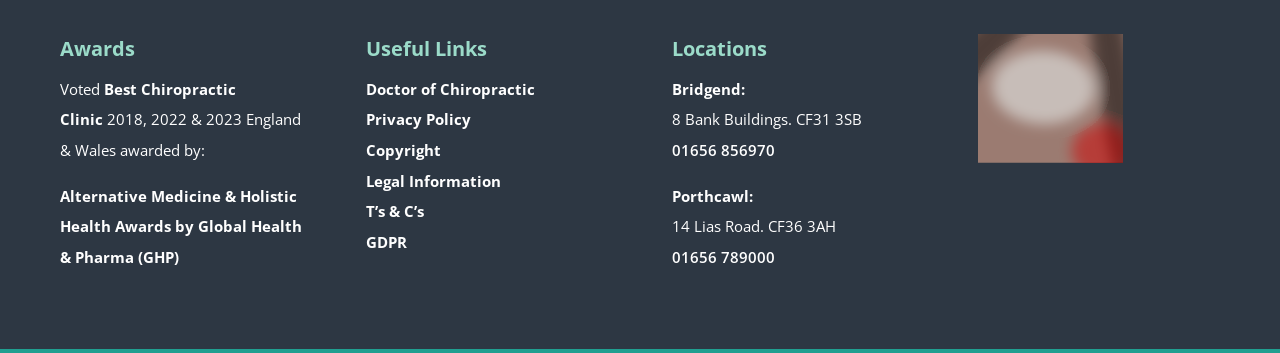Pinpoint the bounding box coordinates of the clickable element needed to complete the instruction: "Call '01656 856970'". The coordinates should be provided as four float numbers between 0 and 1: [left, top, right, bottom].

[0.525, 0.396, 0.605, 0.453]